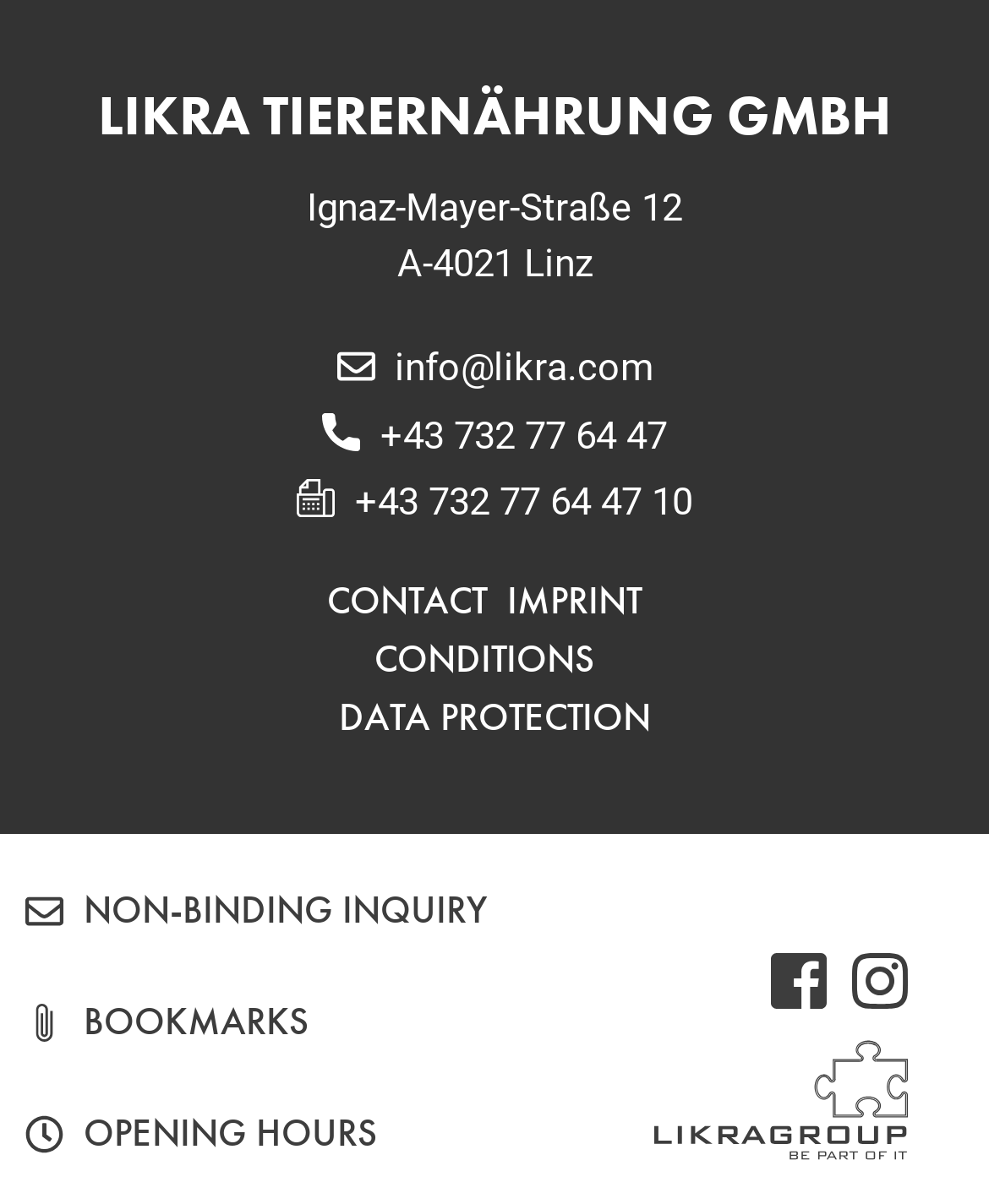What is the name of the group related to the company?
Craft a detailed and extensive response to the question.

The name of the group related to the company is obtained from the link element at the bottom of the webpage, which reads 'LIKRA GROUP'.